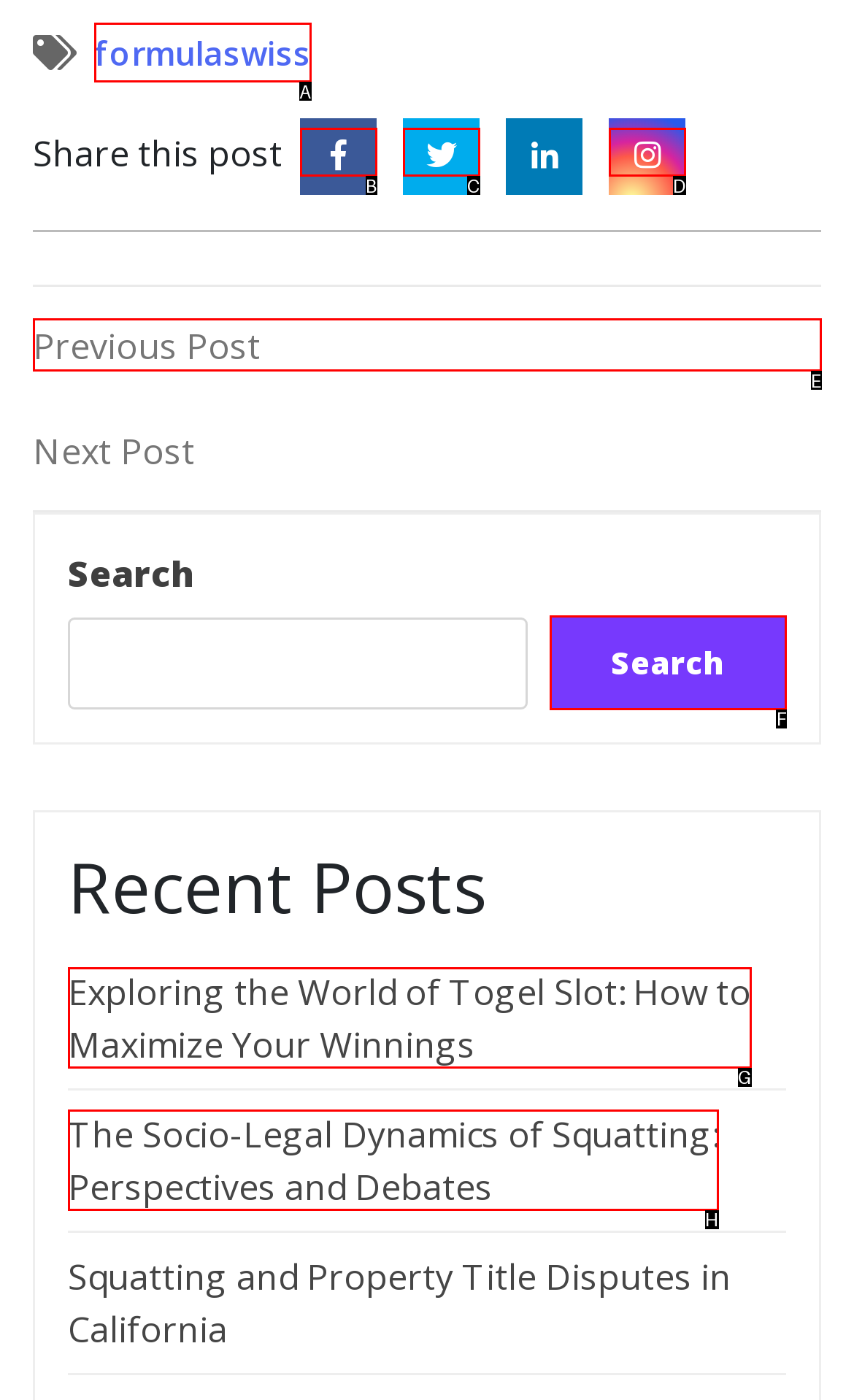Out of the given choices, which letter corresponds to the UI element required to Search using the search button? Answer with the letter.

F